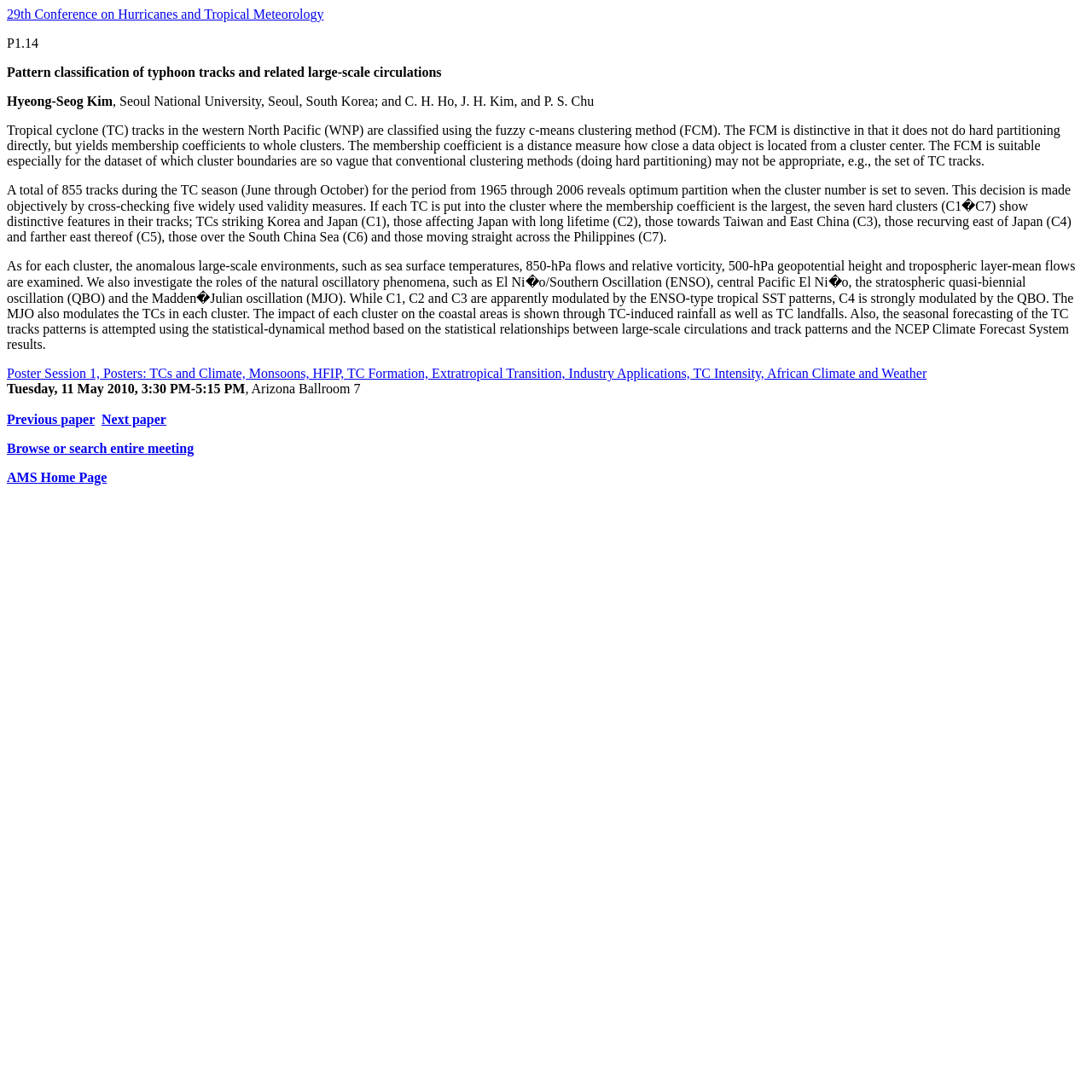Answer the question in one word or a short phrase:
How many tracks were used in the study?

855